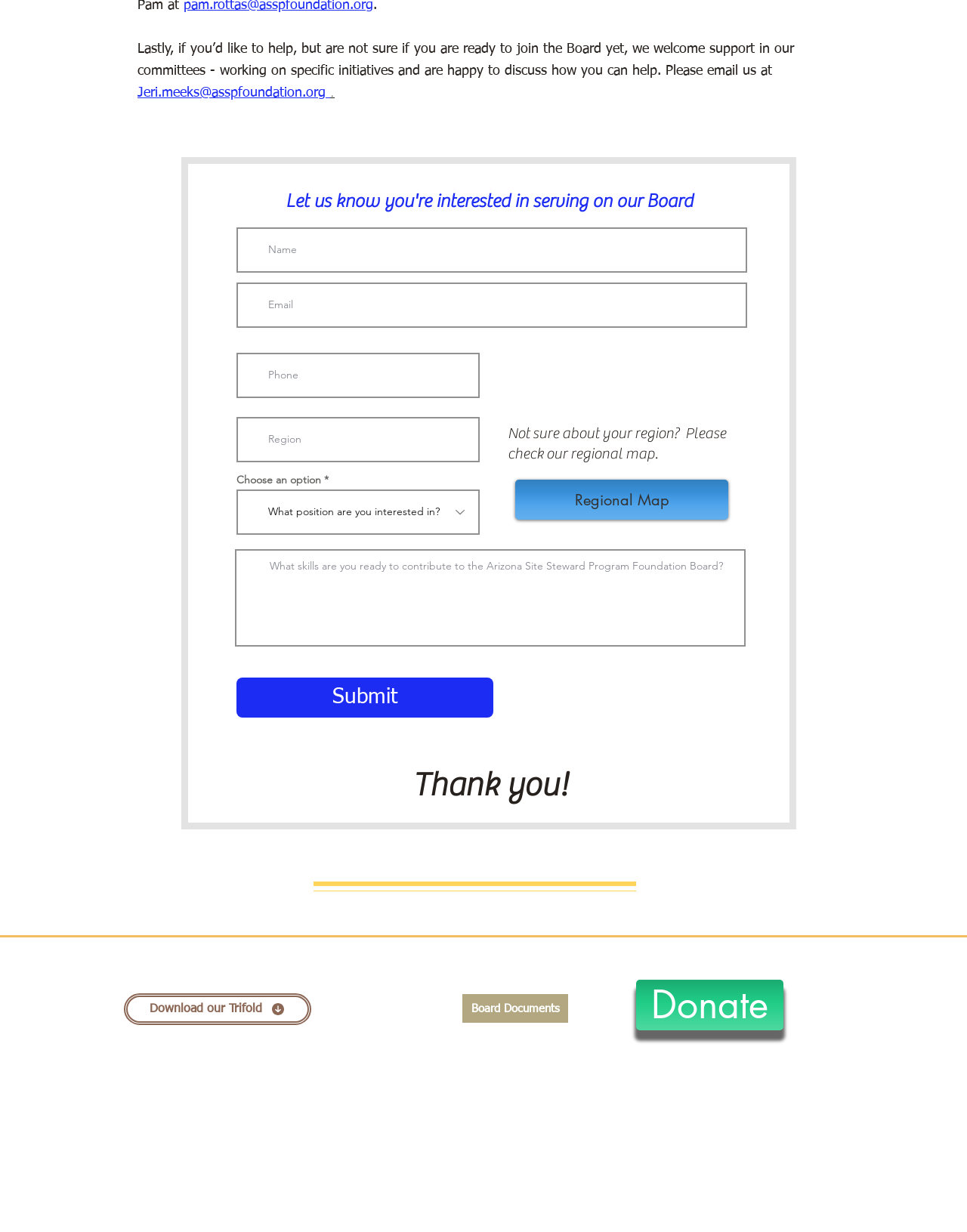Given the description: "aria-label="facebook"", determine the bounding box coordinates of the UI element. The coordinates should be formatted as four float numbers between 0 and 1, [left, top, right, bottom].

[0.333, 0.803, 0.376, 0.837]